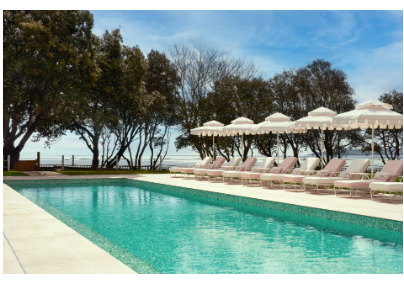What is reflected in the pool's clear blue water?
Answer the question with a single word or phrase, referring to the image.

the beautiful sky